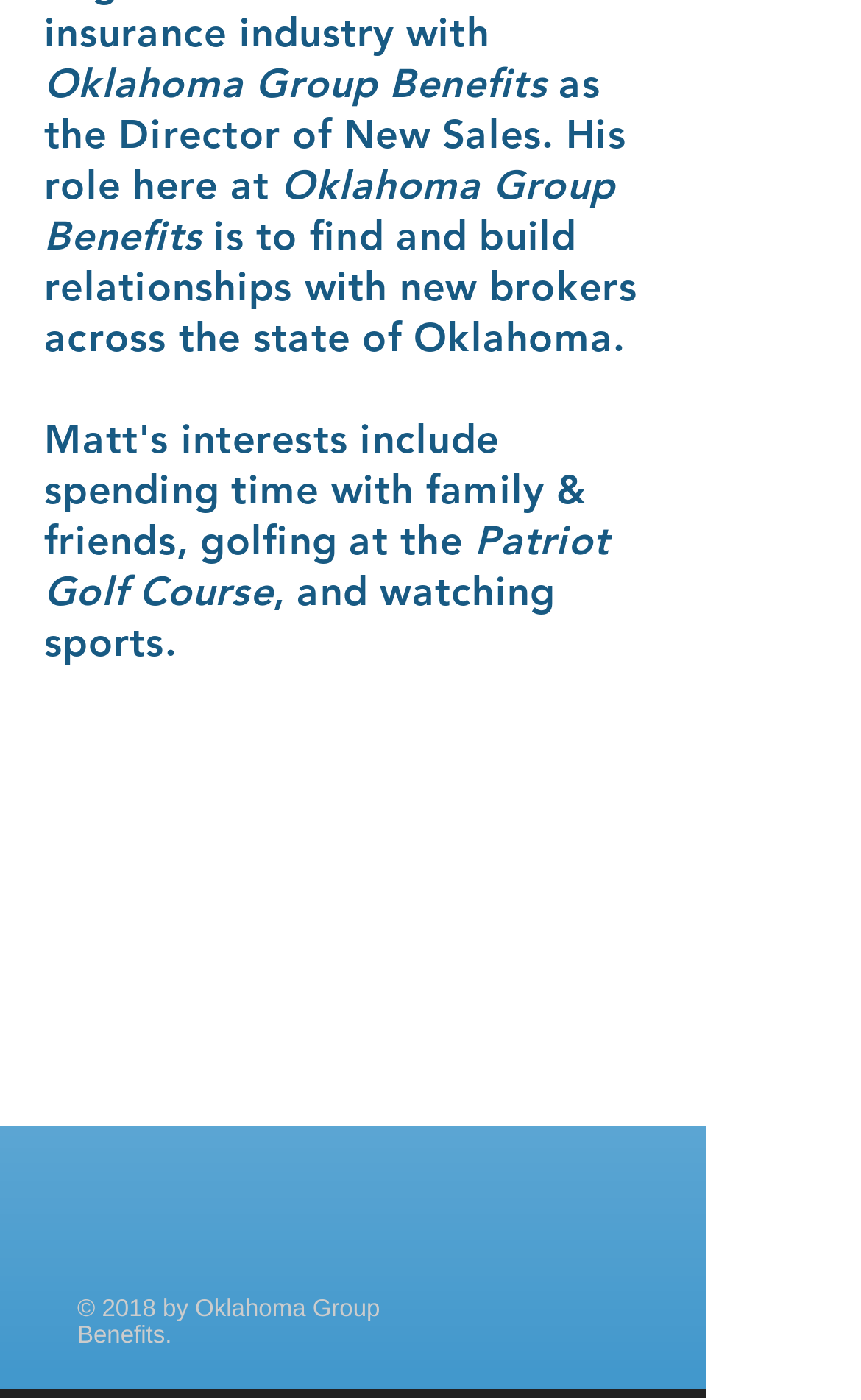What are the three links at the bottom of the webpage?
Please provide a single word or phrase as the answer based on the screenshot.

Who we are, Selective Carrier Partnerships, Contact Us